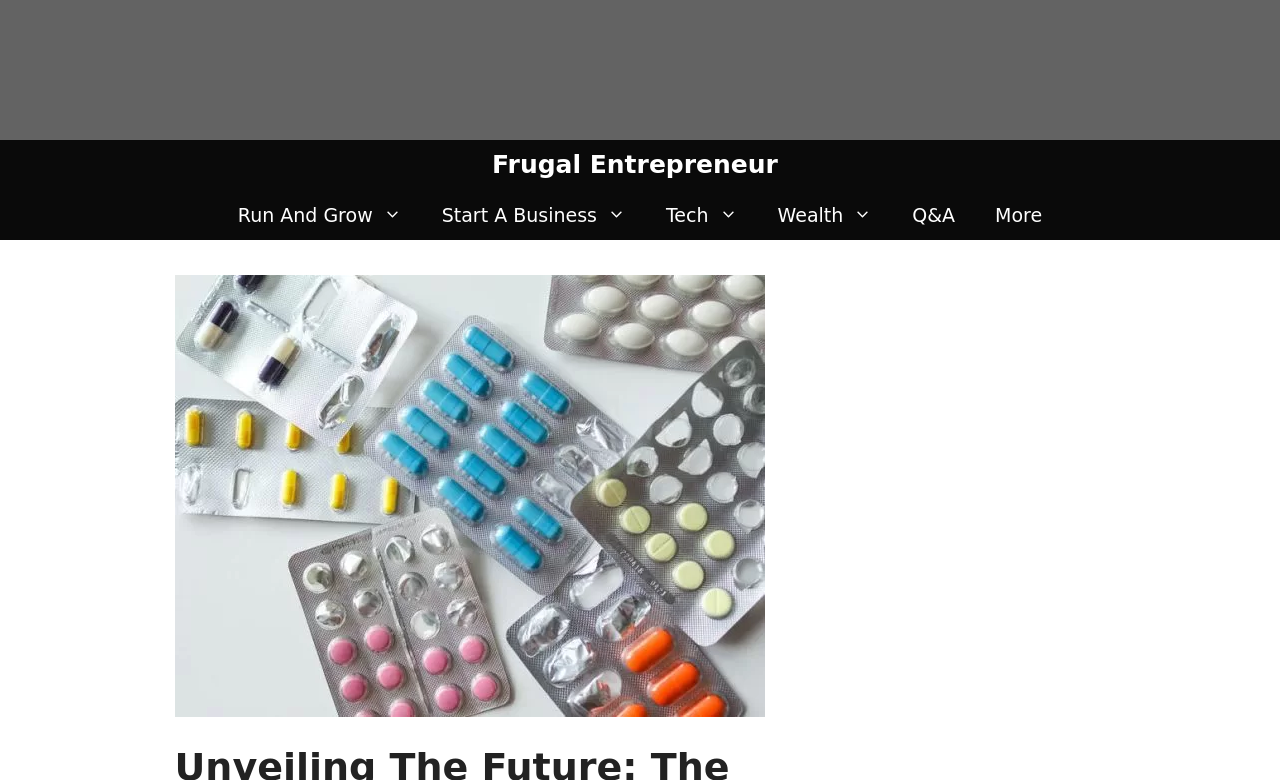Extract the bounding box coordinates for the UI element described by the text: "Run And Grow". The coordinates should be in the form of [left, top, right, bottom] with values between 0 and 1.

[0.17, 0.244, 0.329, 0.308]